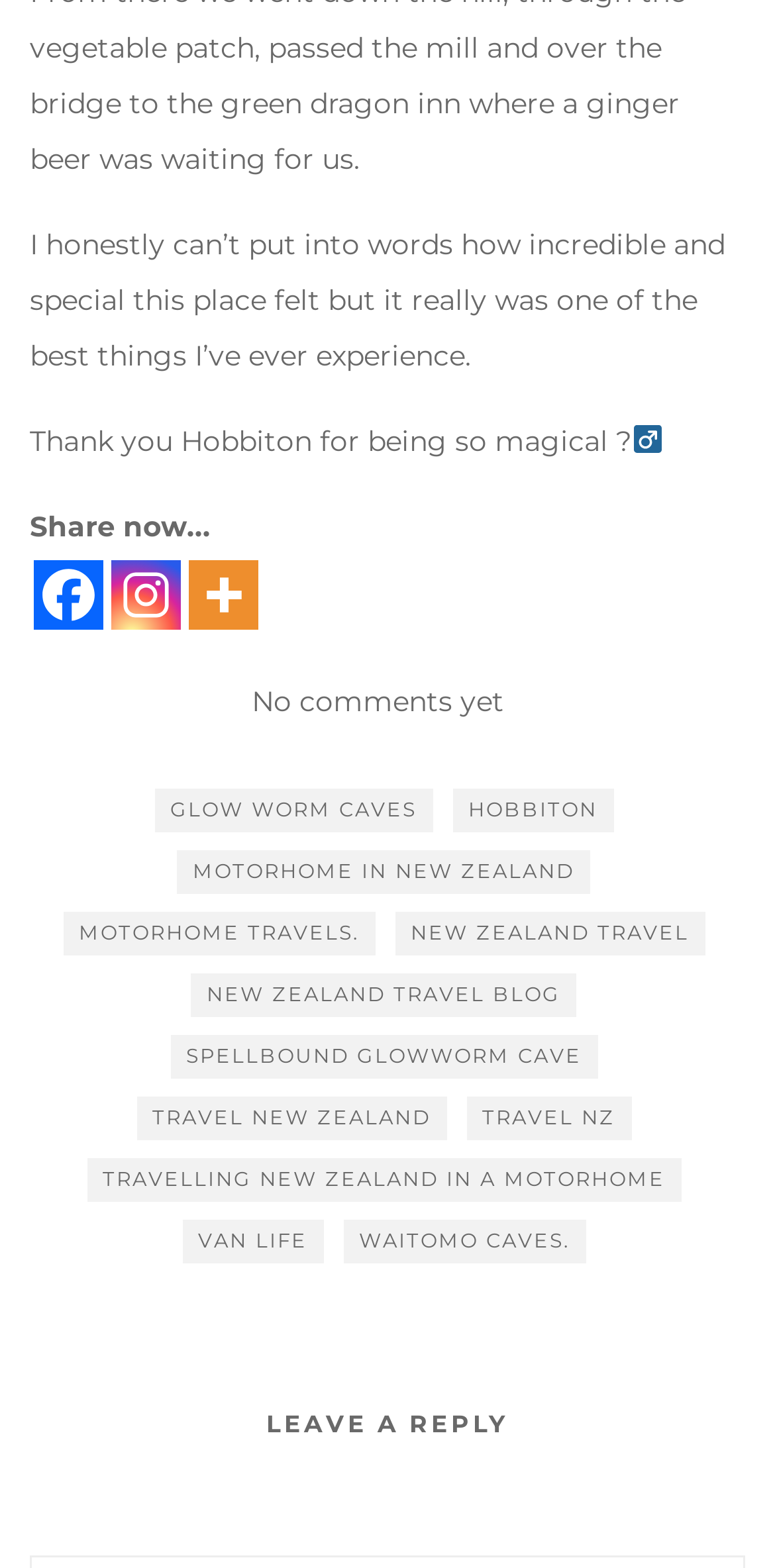Respond to the question with just a single word or phrase: 
What is the topic of the travel blog?

New Zealand travel